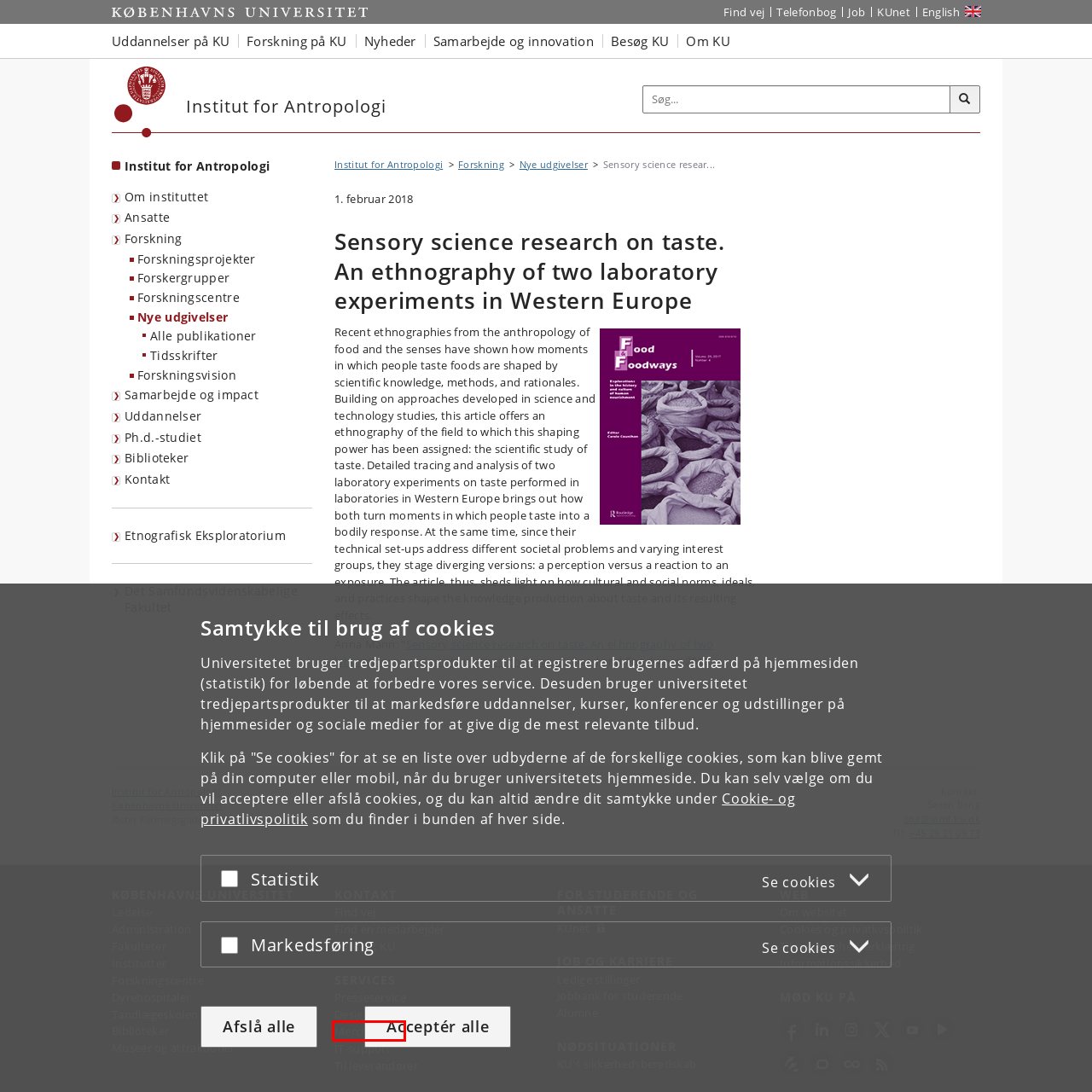Observe the screenshot of a webpage with a red bounding box around an element. Identify the webpage description that best fits the new page after the element inside the bounding box is clicked. The candidates are:
A. KU Alumne – Københavns Universitet
B. Københavns Universitet – Københavns Universitet
C. University of Copenhagen Archives - Futurity
D. Beredskabssite – Københavns Universitet
E. tandlægeskolen.ku.dk – Københavns Universitet
F. University of Copenhagen Online Courses | Coursera
G. Studier på Københavns Universitet – Københavns Universitet
H. KU Merchandise. Beklædning og accessories til studerende og gæster.
	
	
	– KU-Shop

H